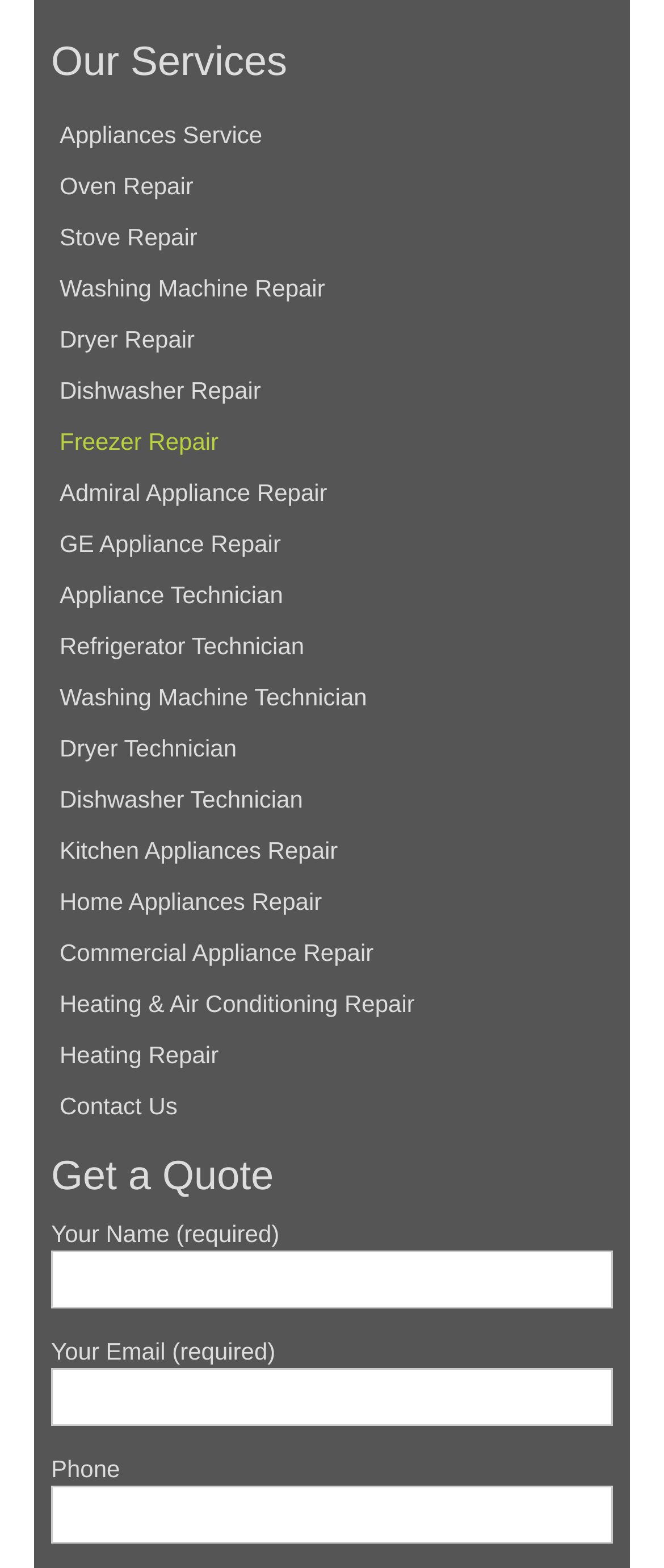What services are offered by this company?
Look at the image and construct a detailed response to the question.

Based on the links provided on the webpage, it appears that the company offers various appliance repair services, including oven repair, stove repair, washing machine repair, and more.